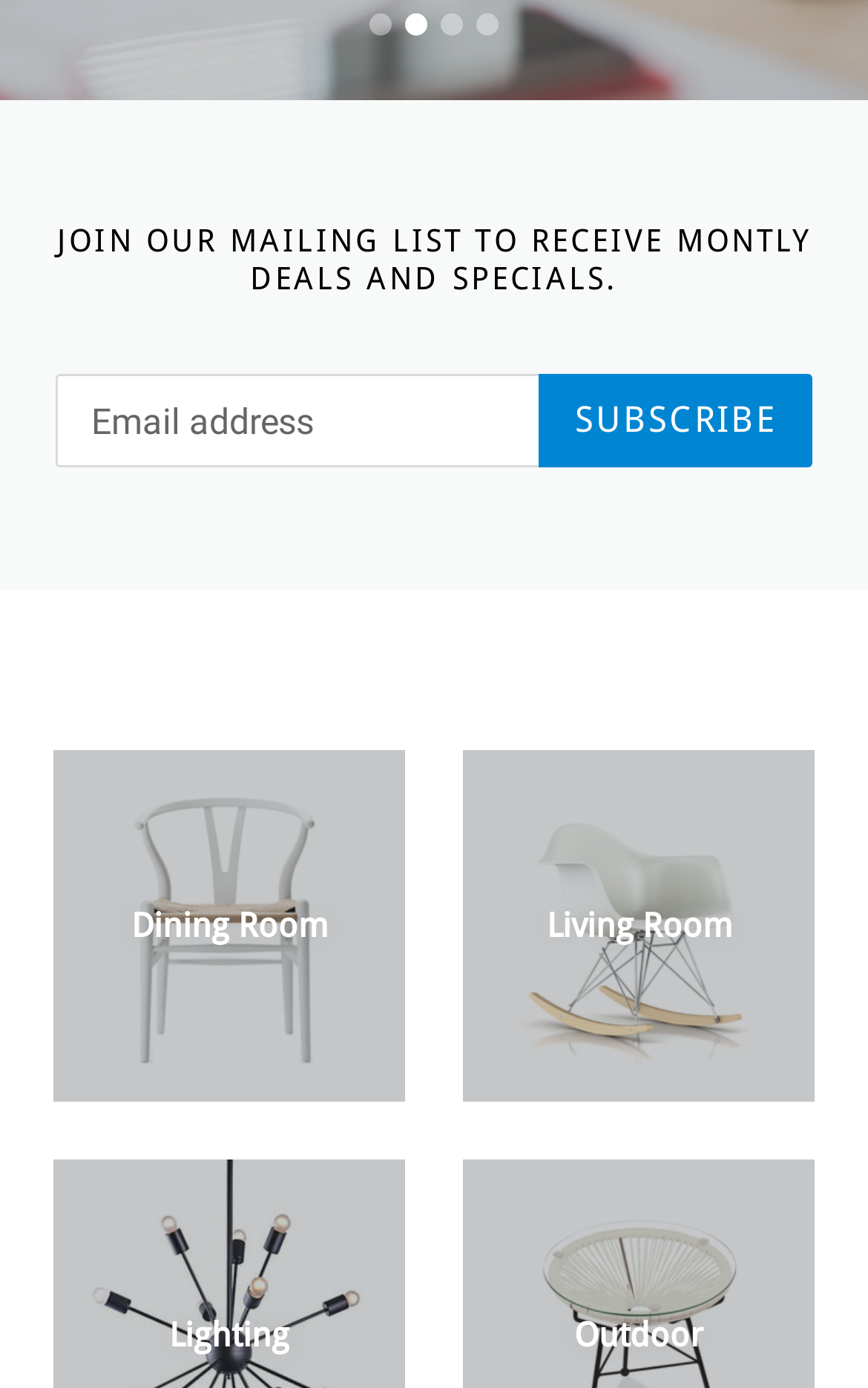Please find the bounding box coordinates (top-left x, top-left y, bottom-right x, bottom-right y) in the screenshot for the UI element described as follows: Home

None